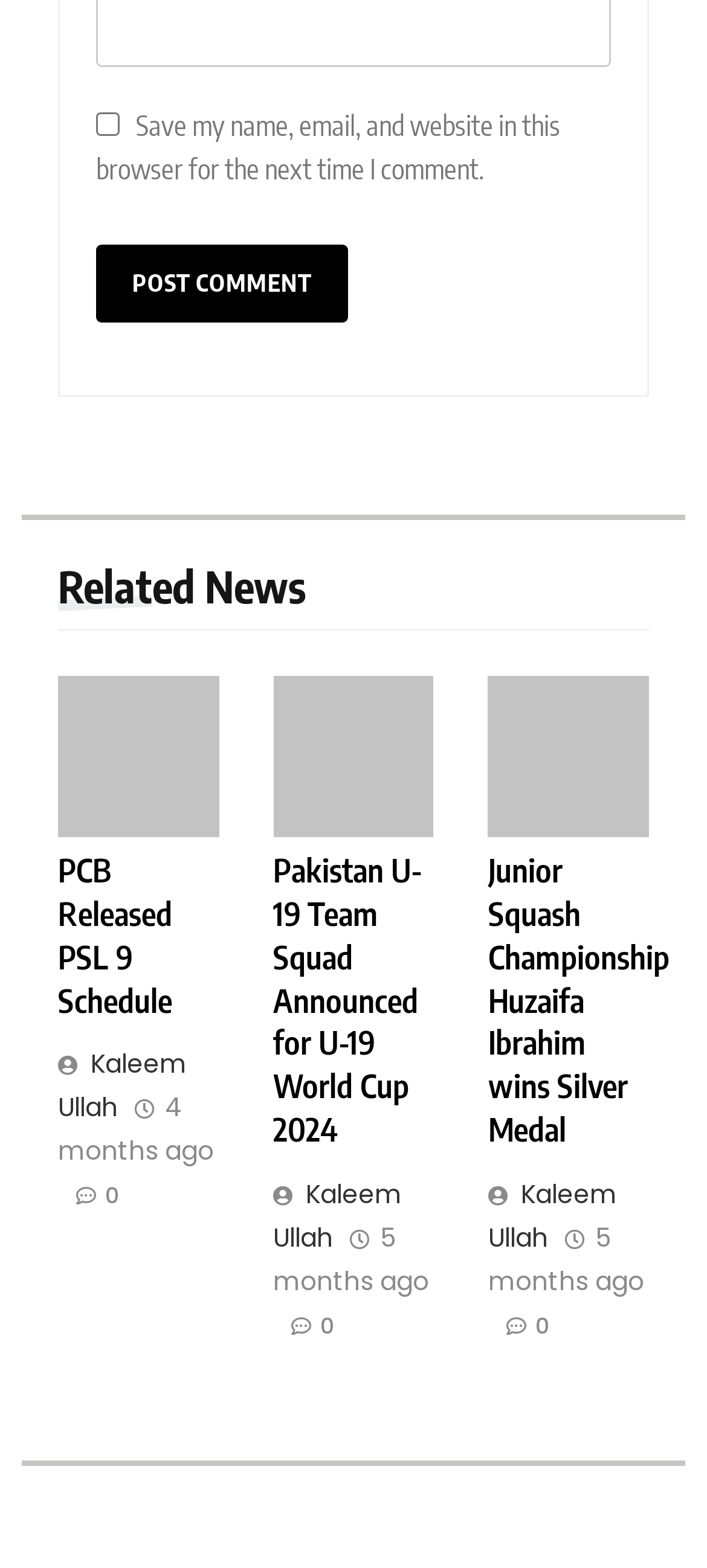Who is the author of the second article?
Using the image as a reference, answer the question with a short word or phrase.

Kaleem Ullah